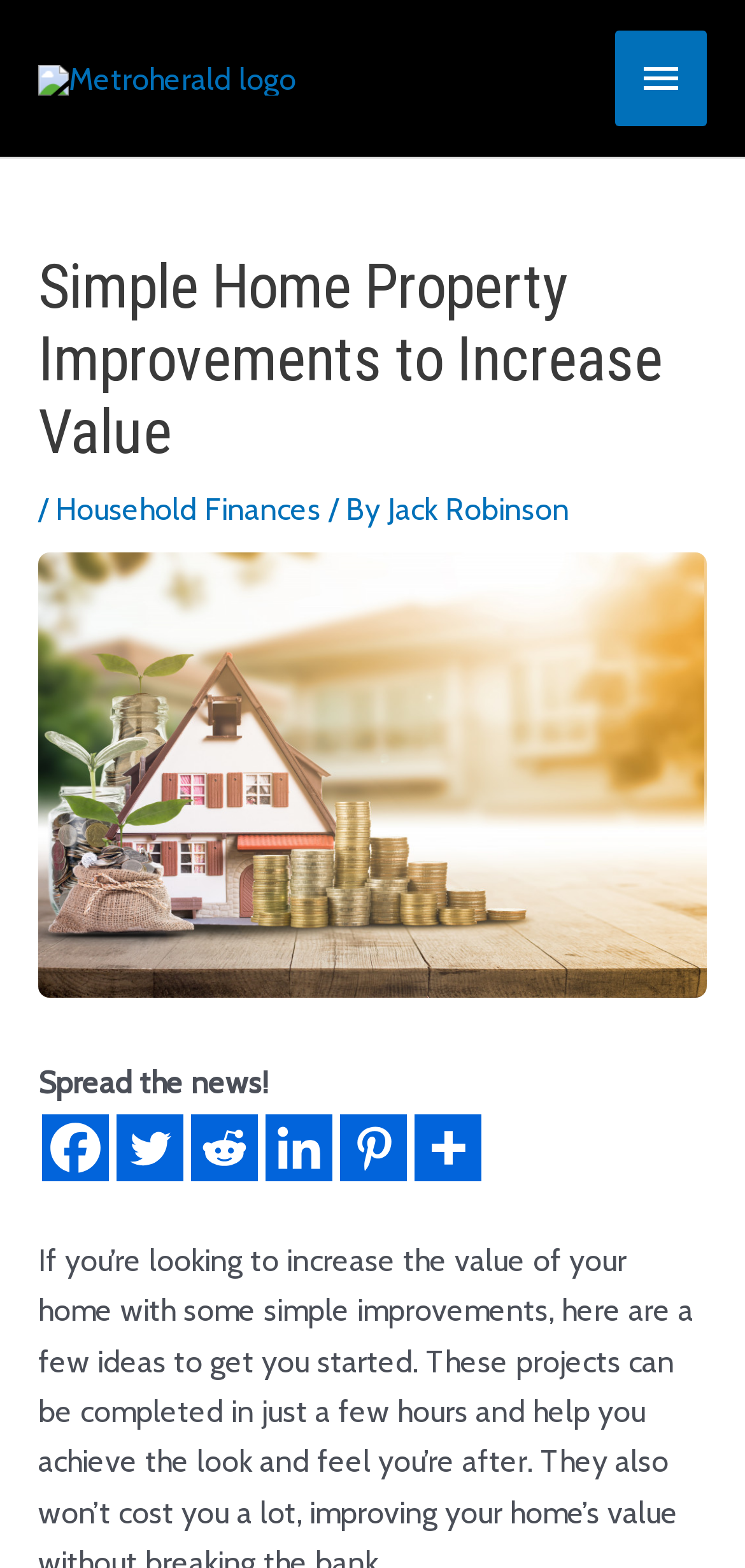Please identify the coordinates of the bounding box for the clickable region that will accomplish this instruction: "Share on Twitter".

None